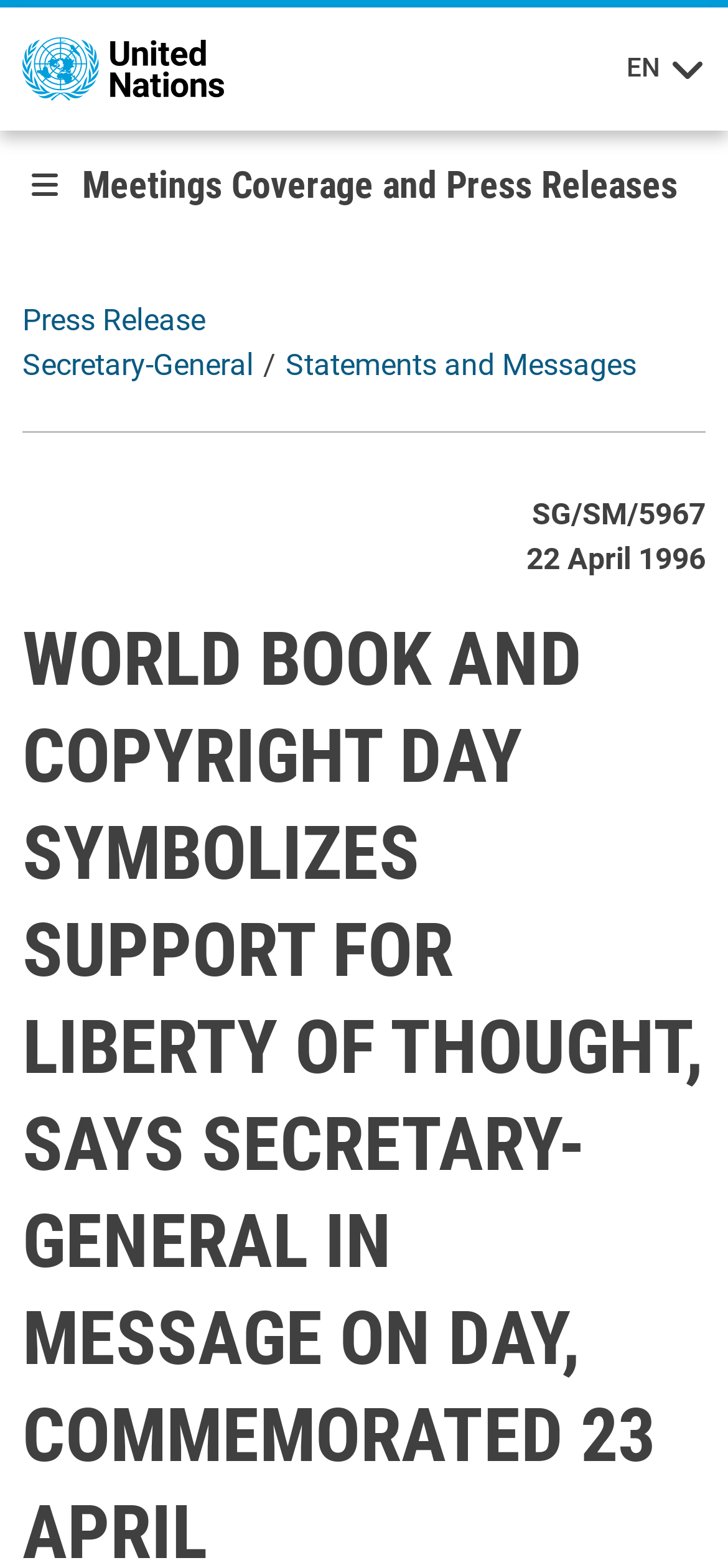Who is the author of the message?
Using the image as a reference, give an elaborate response to the question.

I found a link element with the text 'Secretary-General' which is likely to be the author of the message. This link element is located within the 'Meetings Coverage and Press Releases' category.